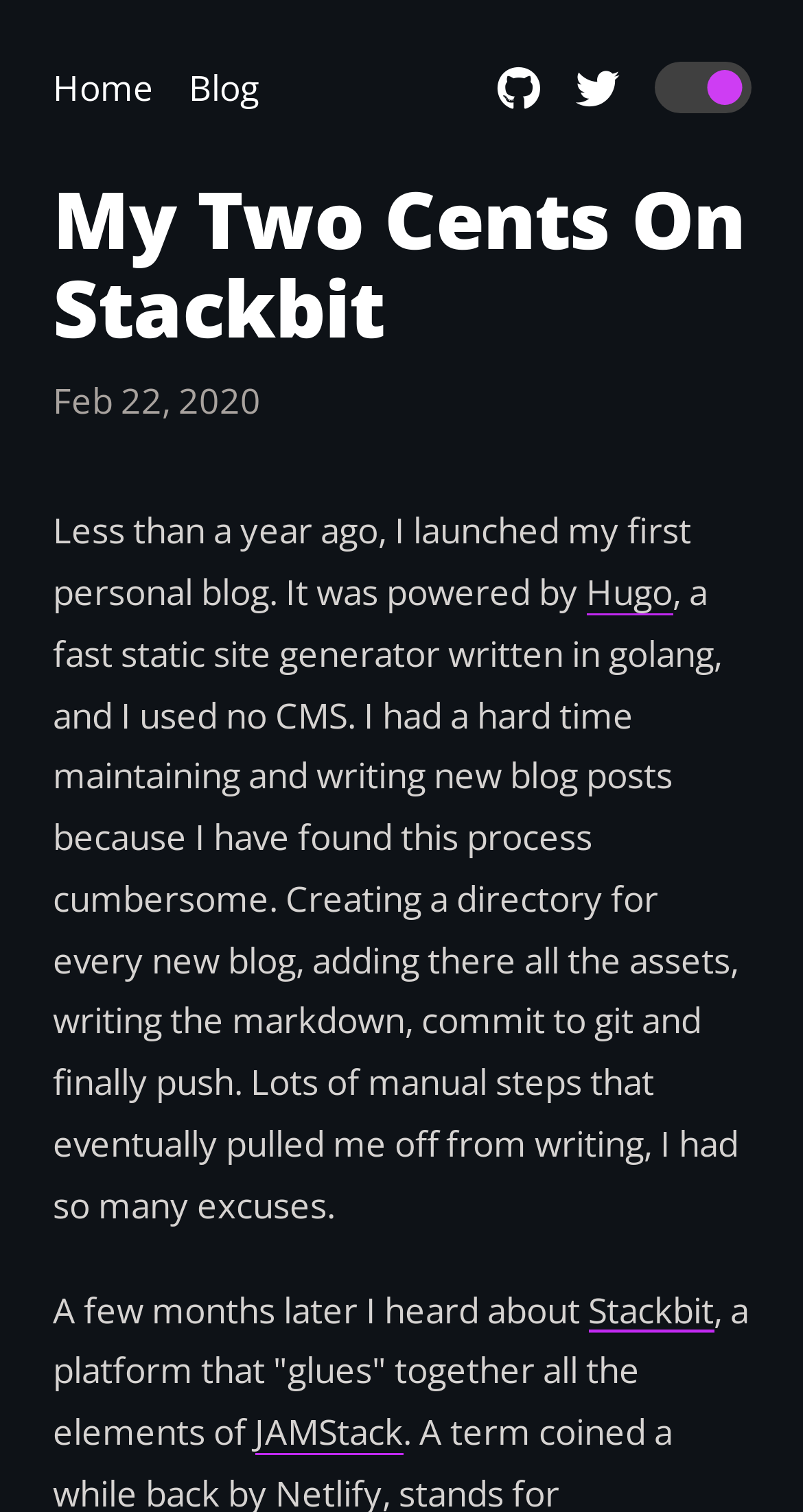Find the bounding box of the web element that fits this description: "Meniu".

None